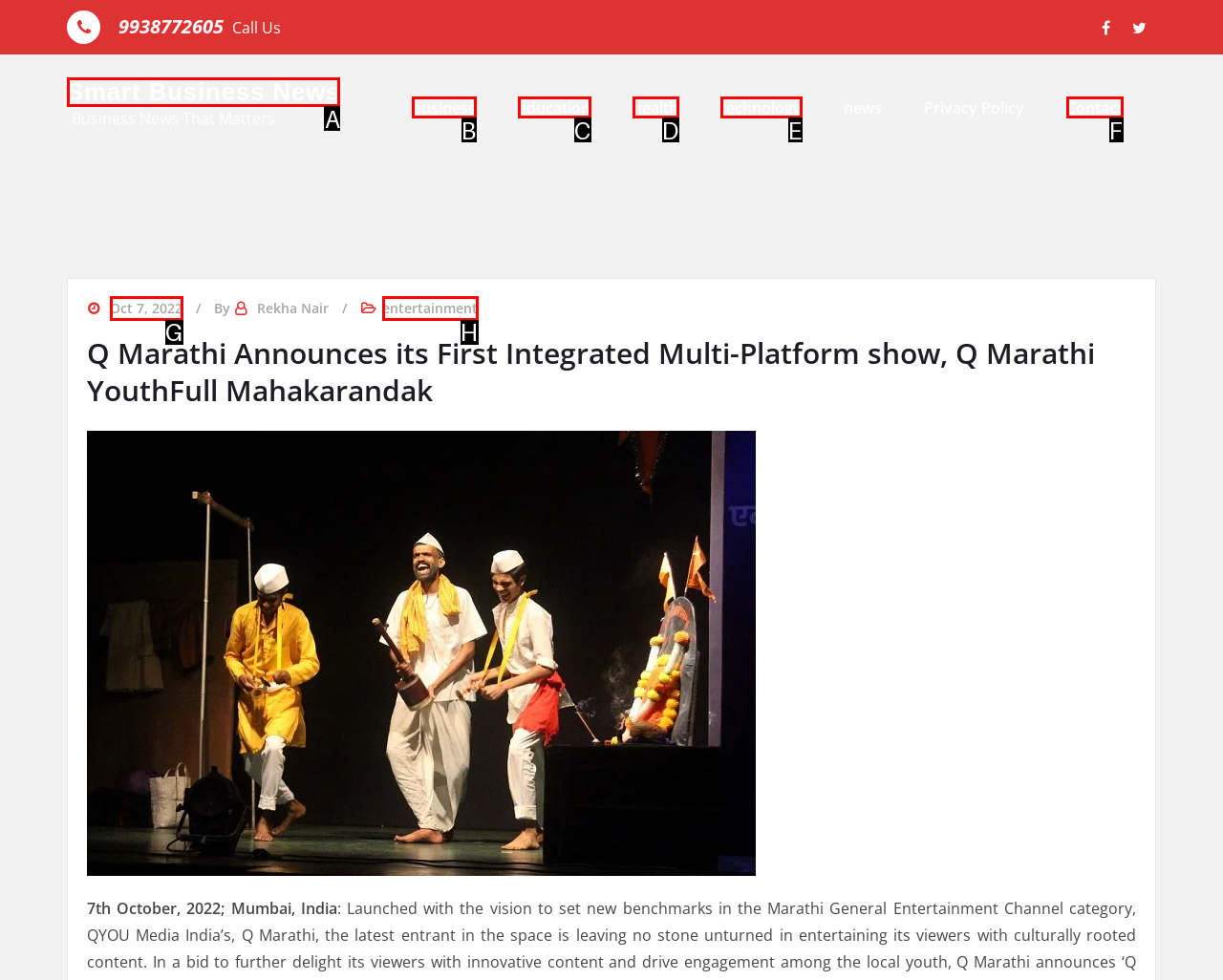Which choice should you pick to execute the task: Visit Smart Business News
Respond with the letter associated with the correct option only.

A